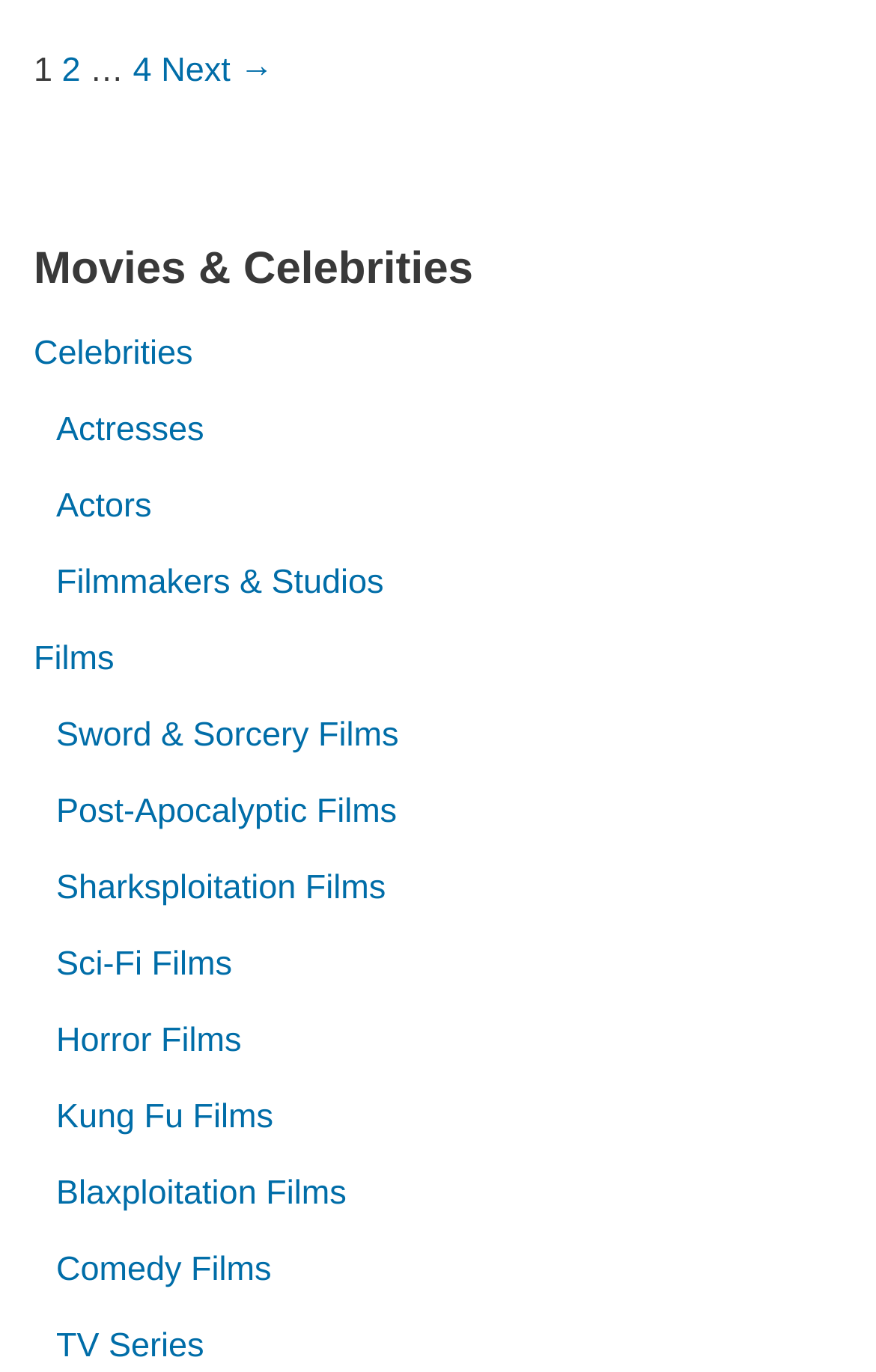Given the content of the image, can you provide a detailed answer to the question?
What is the first subcategory under 'Films'?

I looked at the list of subcategories under 'Films' and found that the first one listed is 'Sword & Sorcery Films', which is a specific genre of films.